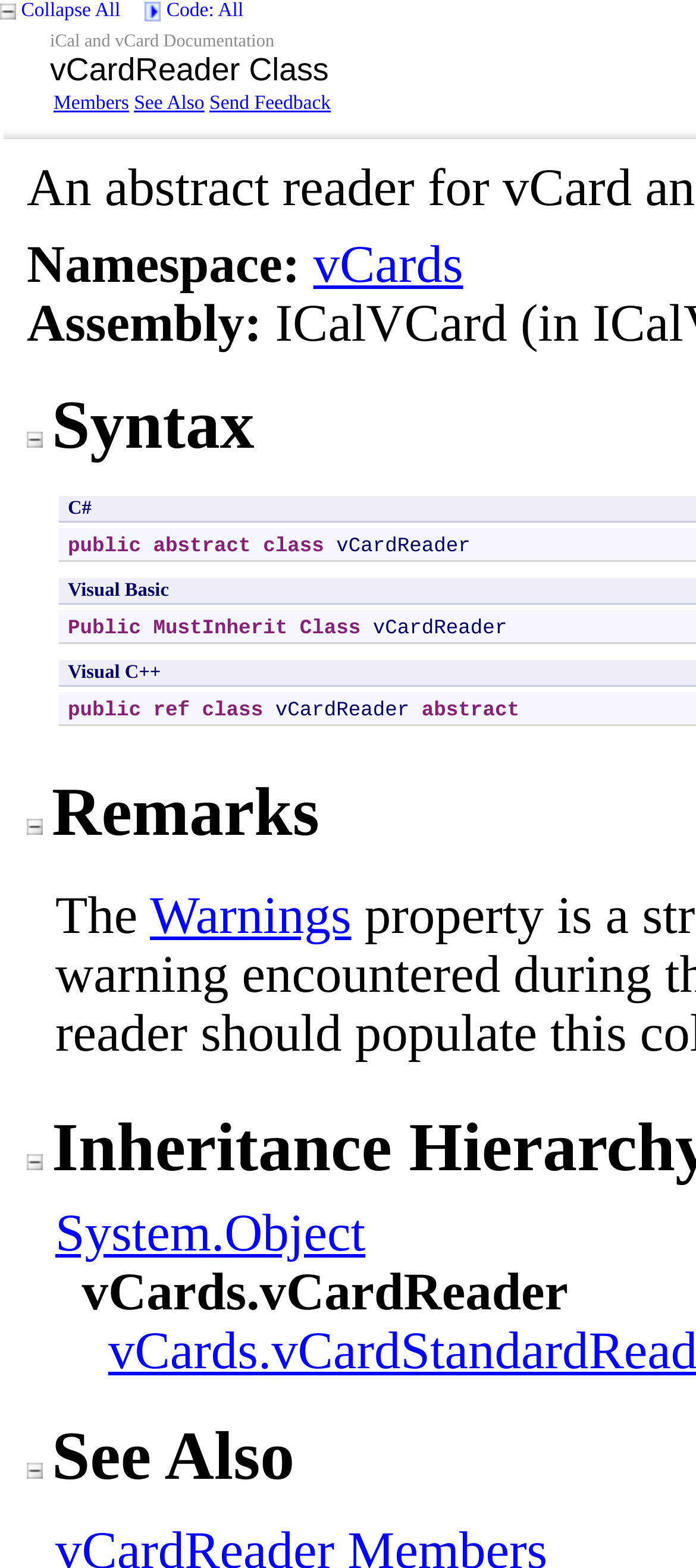Identify the coordinates of the bounding box for the element described below: "System..::..Object". Return the coordinates as four float numbers between 0 and 1: [left, top, right, bottom].

[0.079, 0.776, 0.525, 0.812]